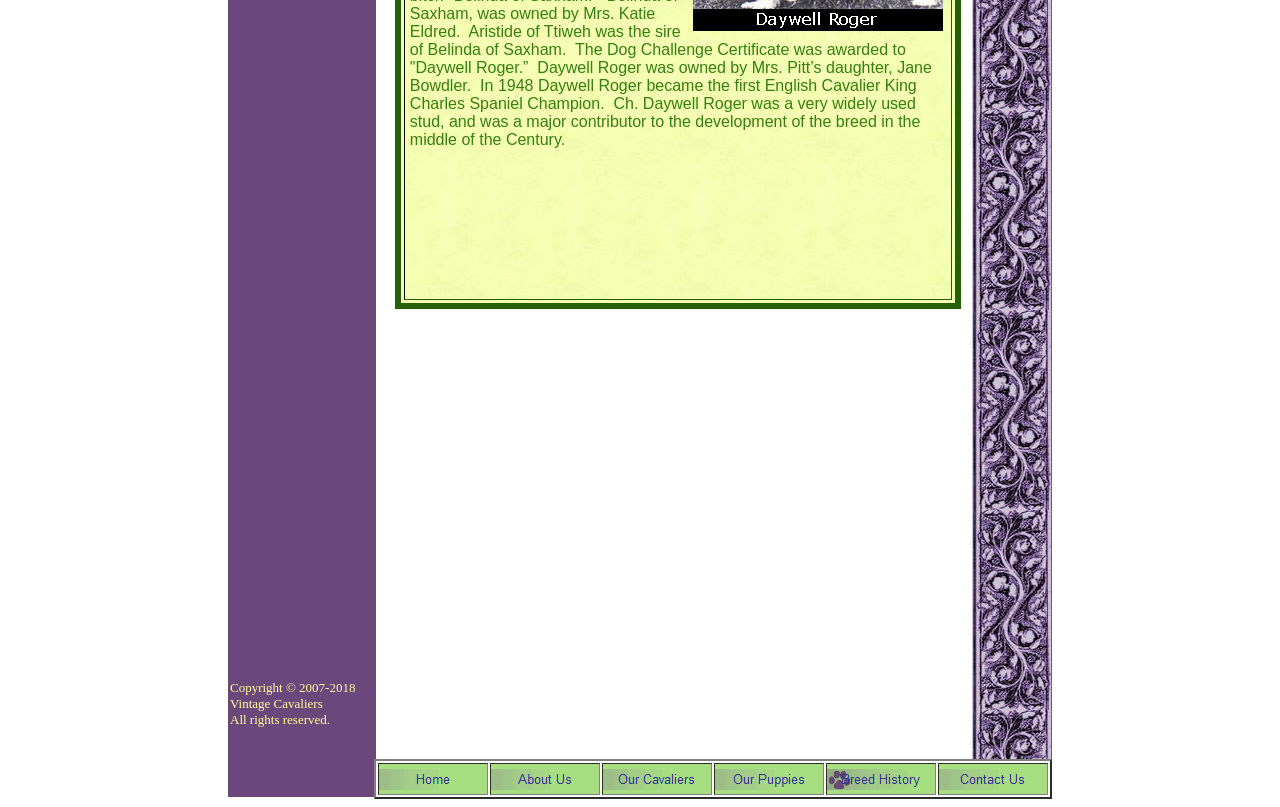Reply to the question with a single word or phrase:
What is the copyright period mentioned on the webpage?

2007-2018